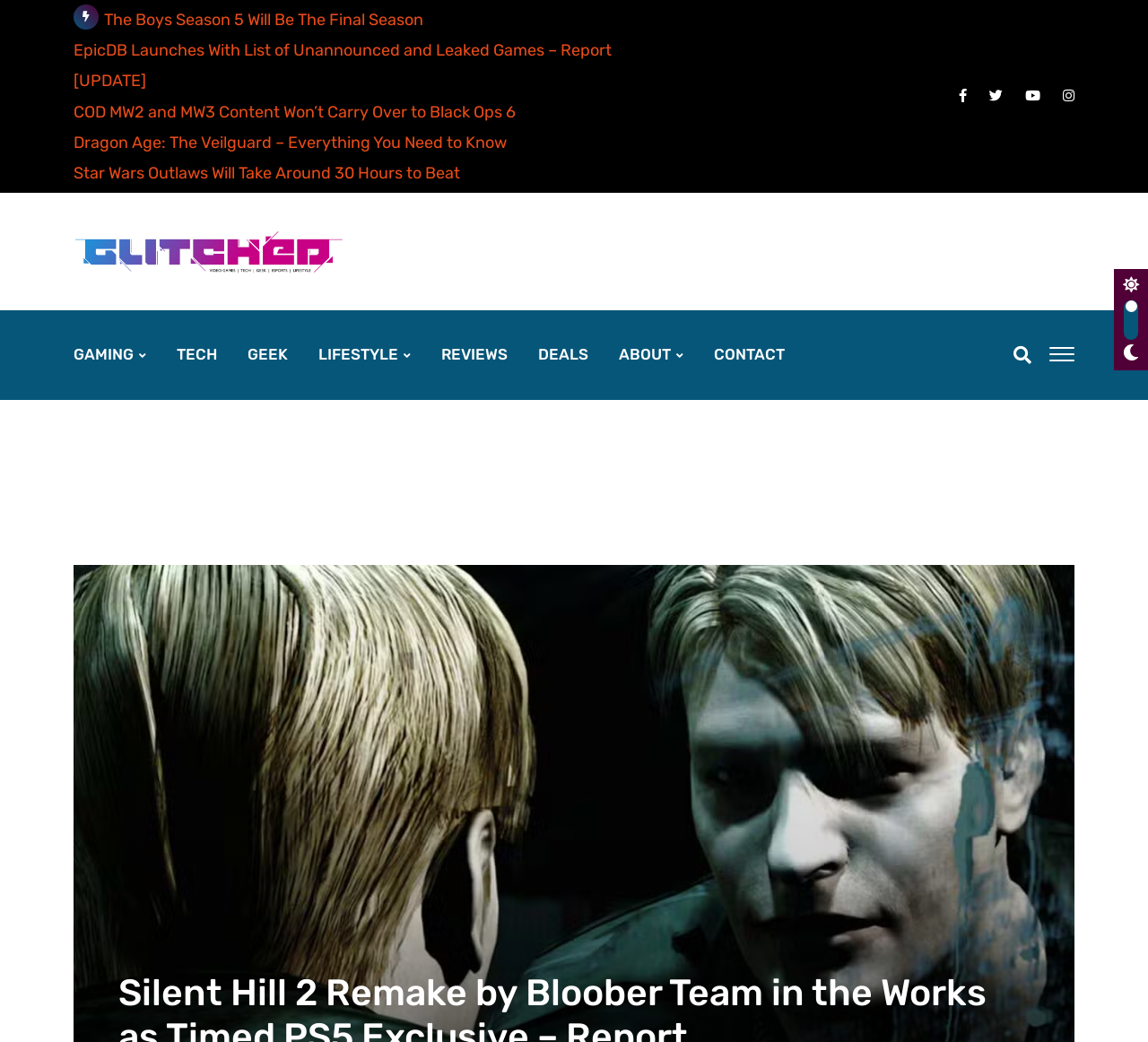How many social media links are available on this webpage?
Give a one-word or short phrase answer based on the image.

4